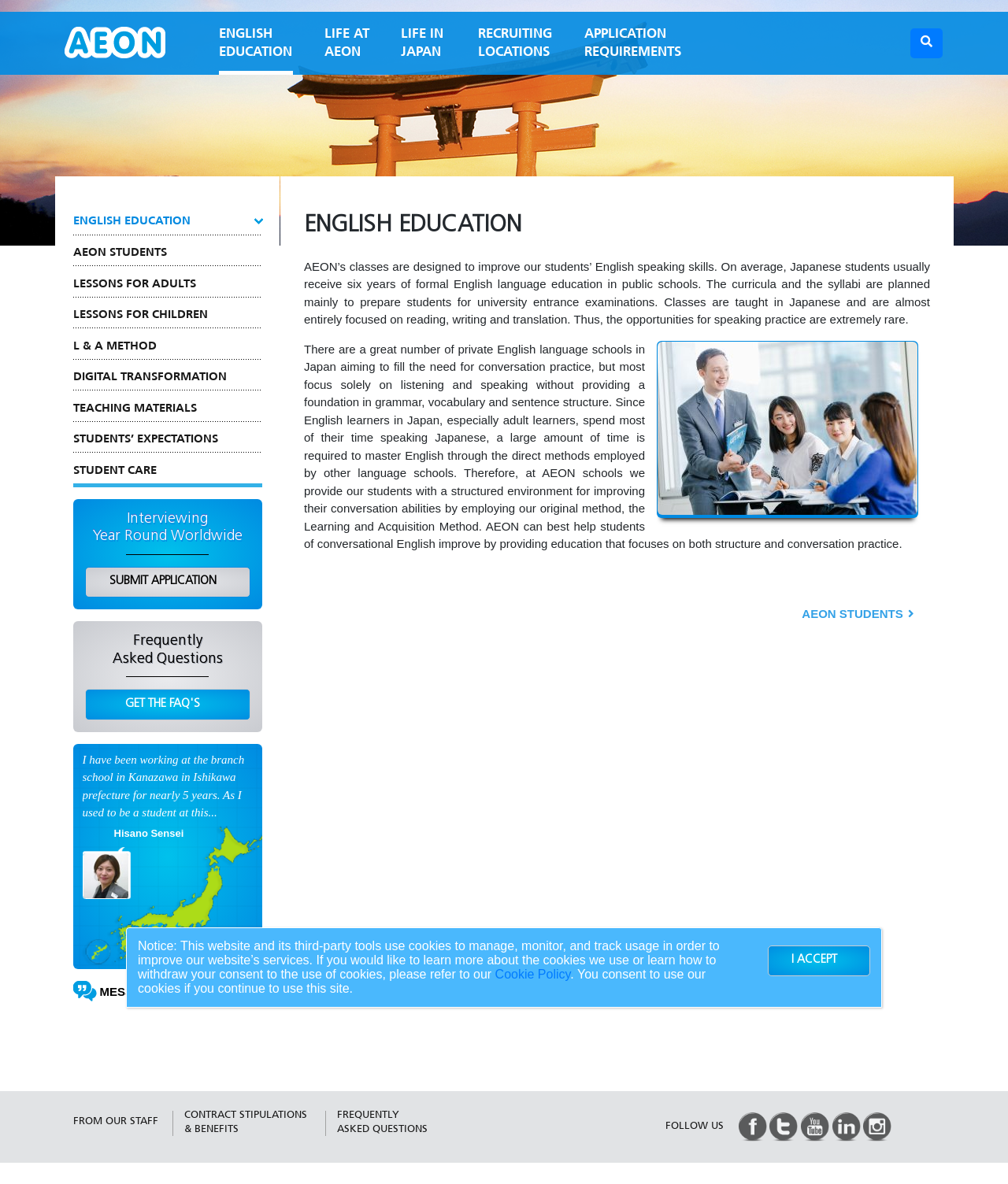Find the UI element described as: "last reply Jan 2" and predict its bounding box coordinates. Ensure the coordinates are four float numbers between 0 and 1, [left, top, right, bottom].

None